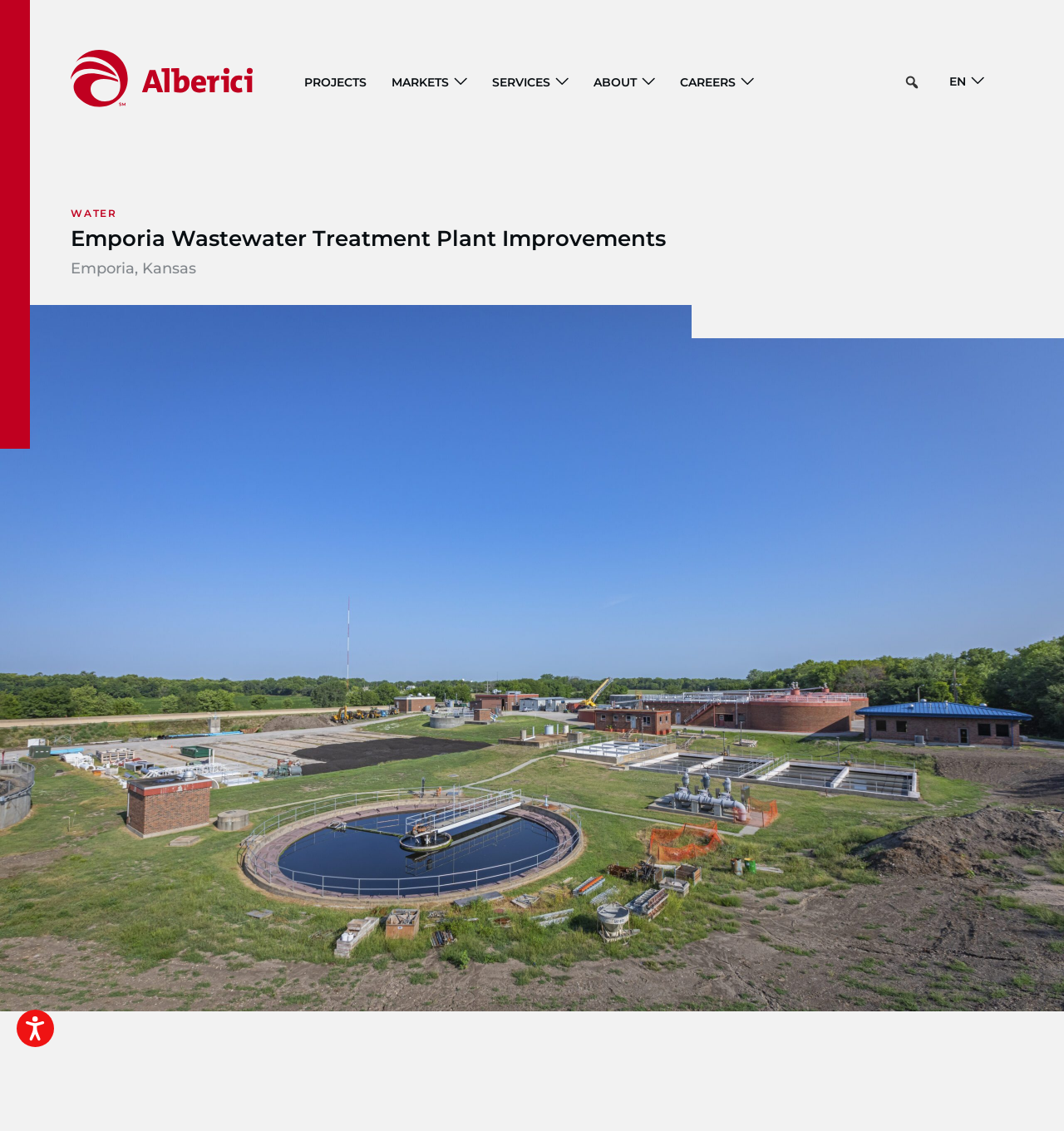Select the bounding box coordinates of the element I need to click to carry out the following instruction: "Go to projects page".

[0.278, 0.064, 0.344, 0.093]